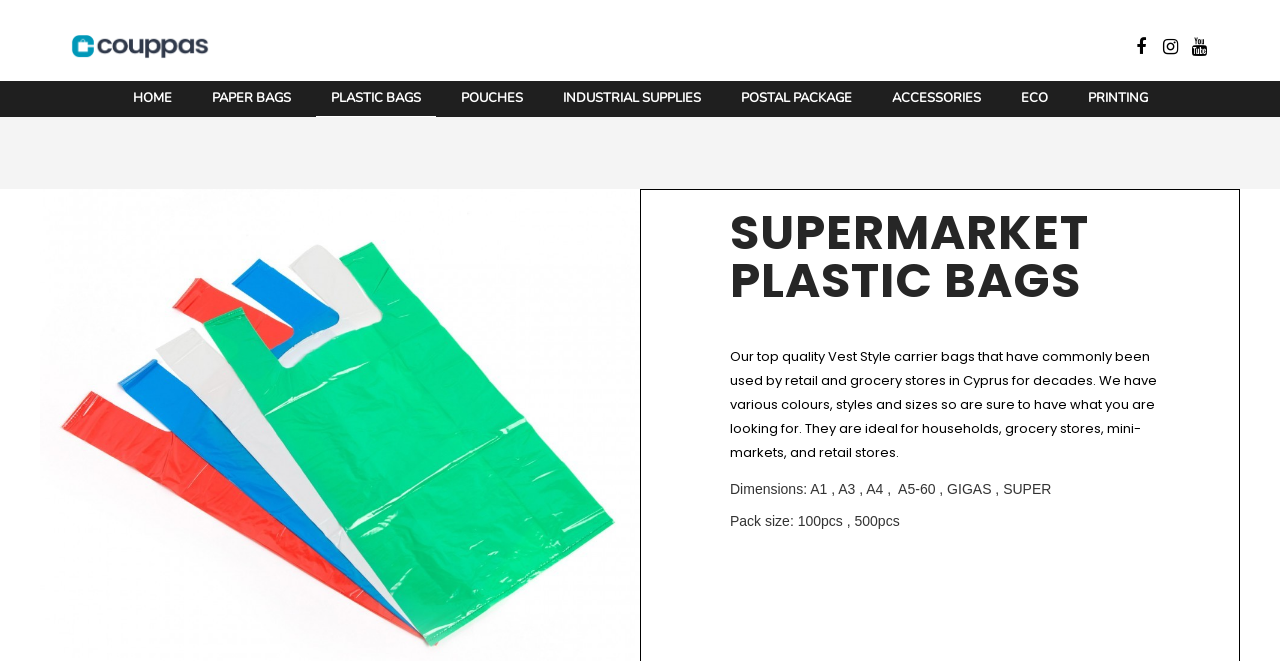Identify the bounding box coordinates of the area that should be clicked in order to complete the given instruction: "view plastic bags". The bounding box coordinates should be four float numbers between 0 and 1, i.e., [left, top, right, bottom].

[0.246, 0.123, 0.34, 0.177]